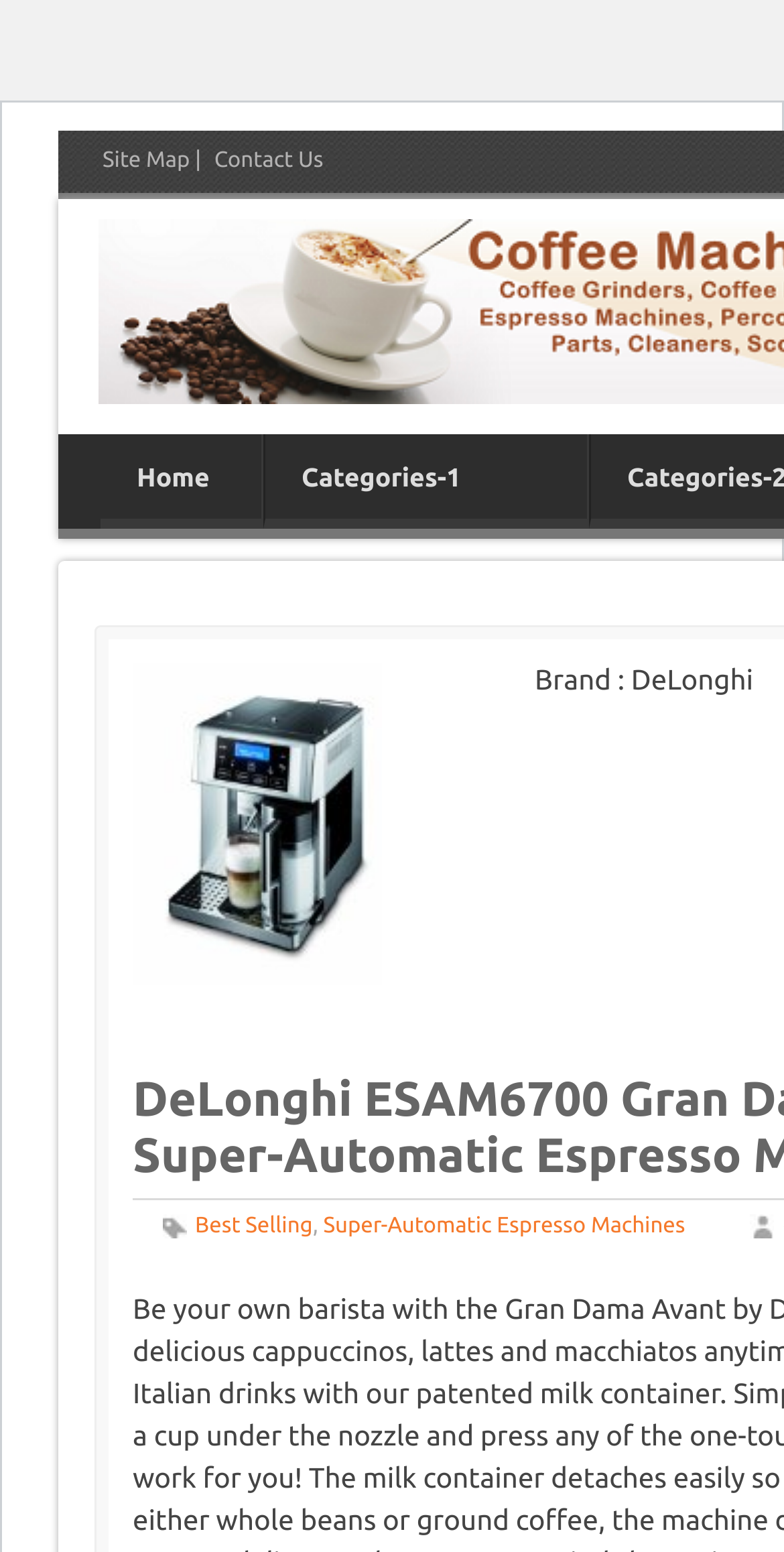What is the name of the espresso machine model?
Please provide a single word or phrase answer based on the image.

Gran Dama Avant